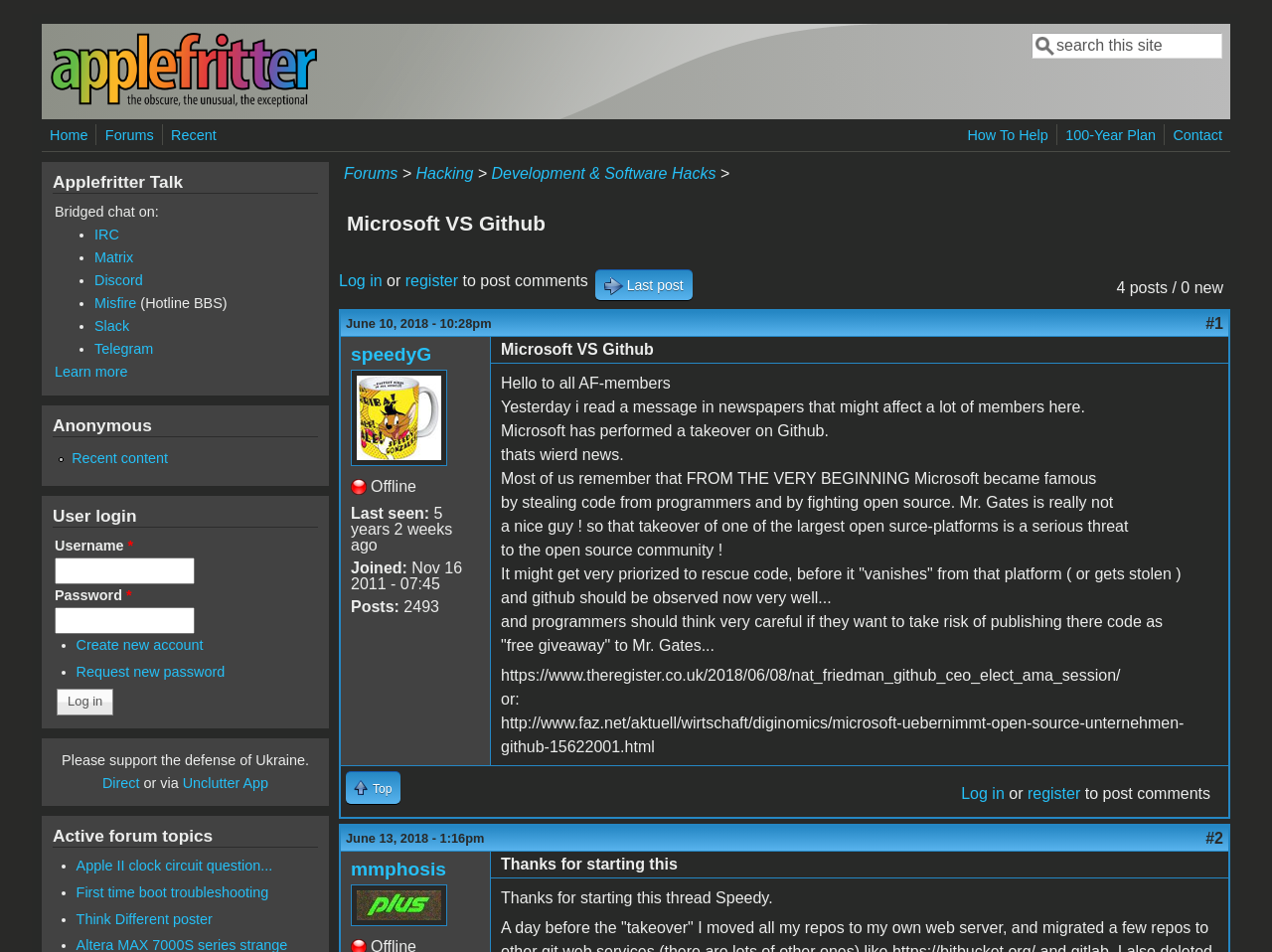What is the topic of the discussion?
Please provide a comprehensive answer based on the information in the image.

The topic of the discussion is 'Microsoft VS Github' which can be inferred from the heading 'Microsoft VS Github' located at [0.266, 0.218, 0.967, 0.251] and the content of the webpage.